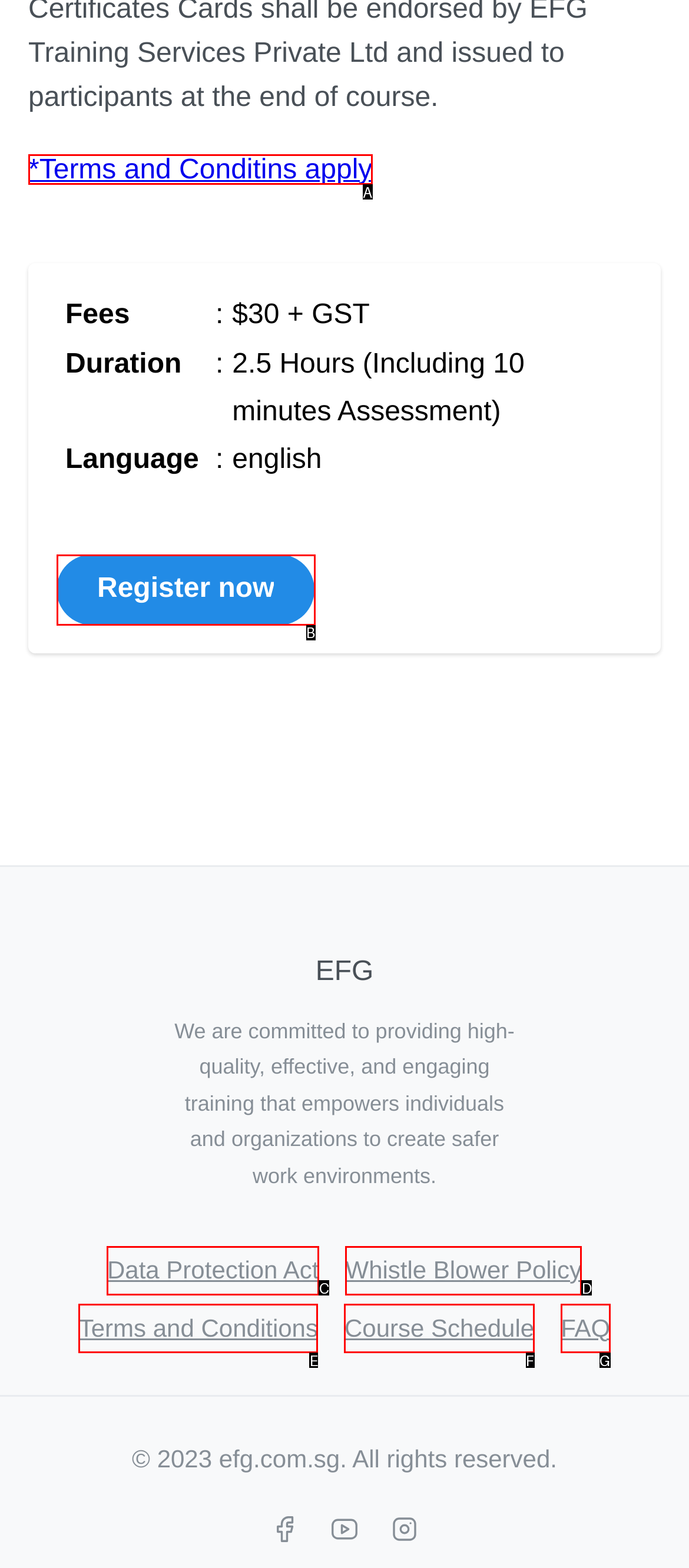Look at the description: Register now
Determine the letter of the matching UI element from the given choices.

B